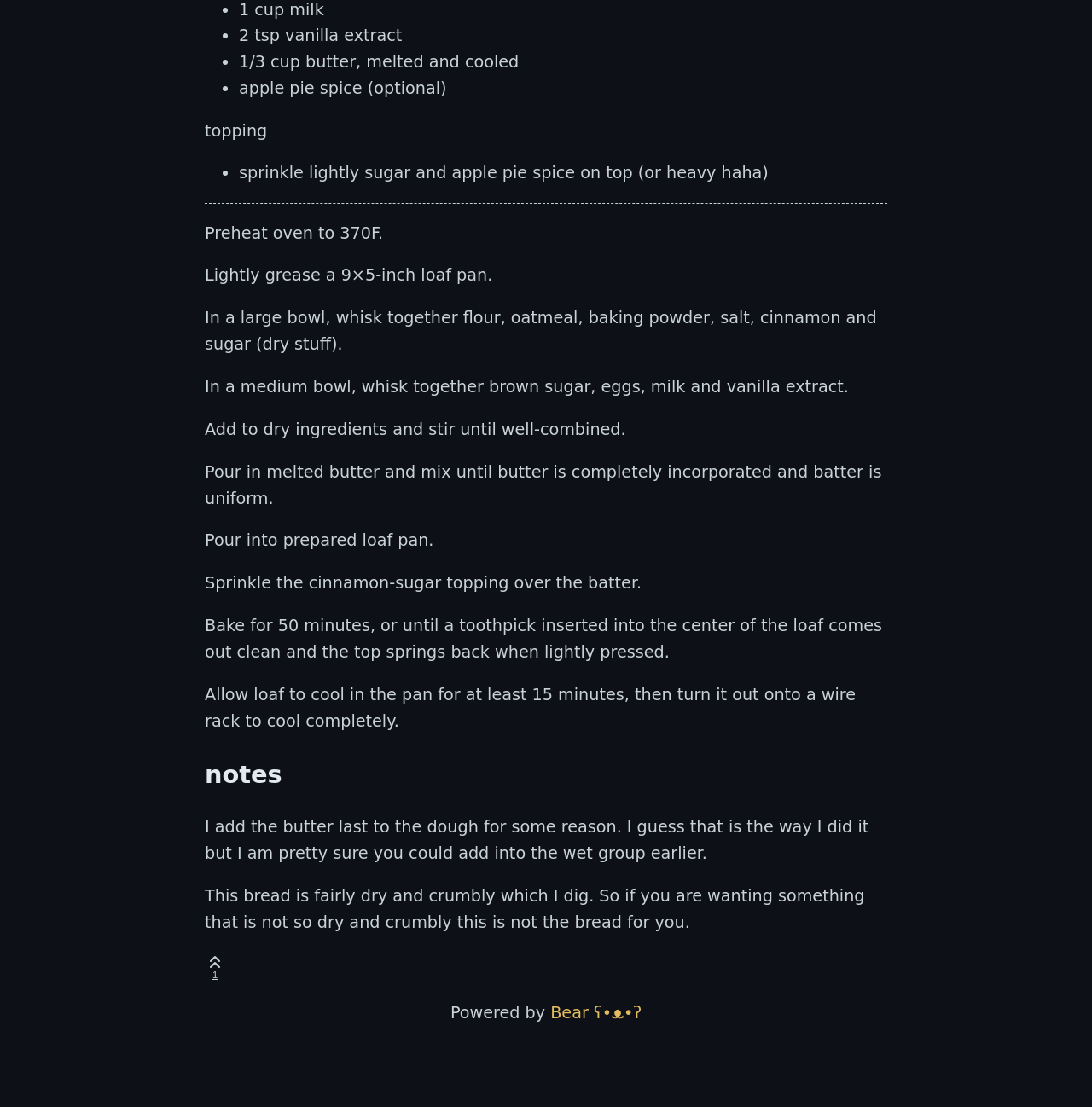Provide the bounding box coordinates of the HTML element this sentence describes: "Bear ʕ•ᴥ•ʔ". The bounding box coordinates consist of four float numbers between 0 and 1, i.e., [left, top, right, bottom].

[0.504, 0.906, 0.588, 0.924]